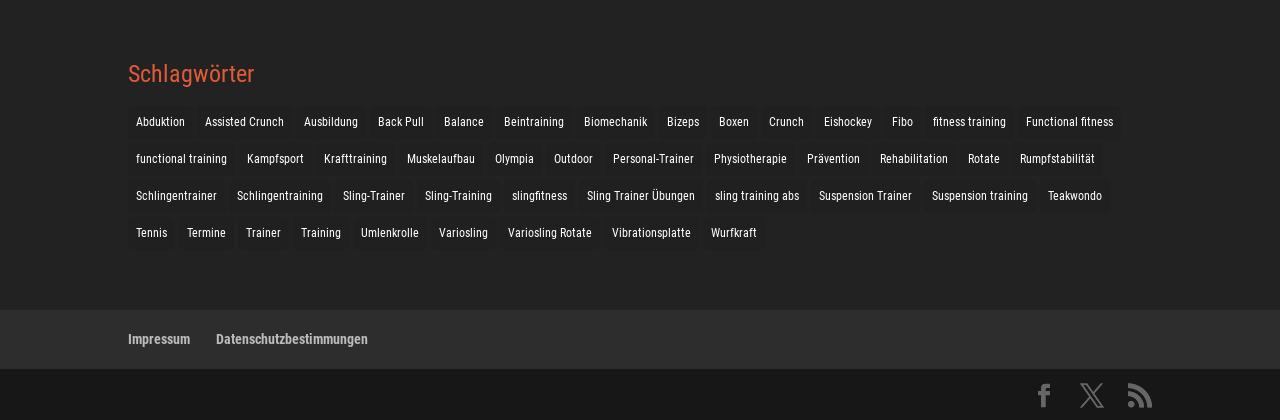What is the category with the most entries?
Use the image to answer the question with a single word or phrase.

Beintraining